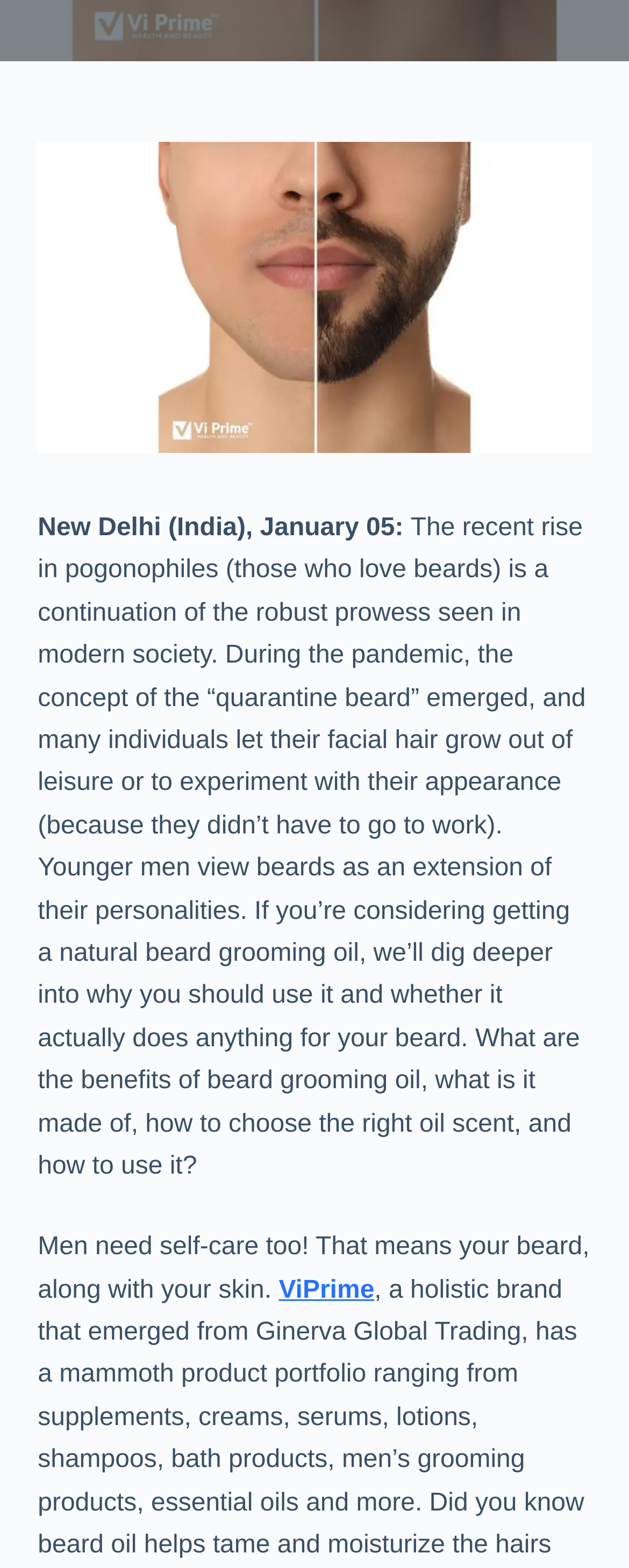Given the element description "ViPrime" in the screenshot, predict the bounding box coordinates of that UI element.

[0.443, 0.814, 0.595, 0.831]